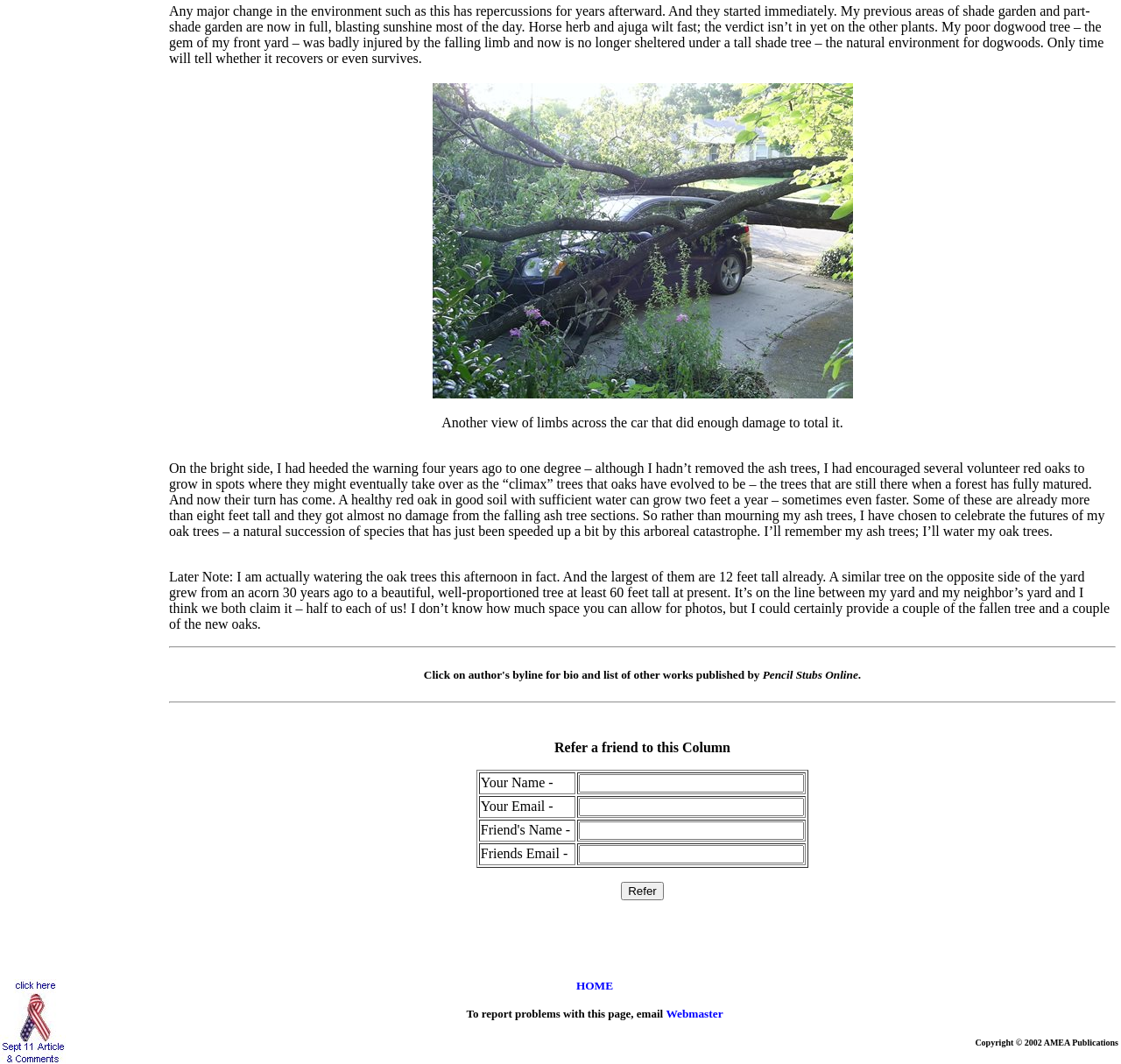What is the purpose of the 'Refer a friend to this Column' section?
Answer briefly with a single word or phrase based on the image.

To share the column